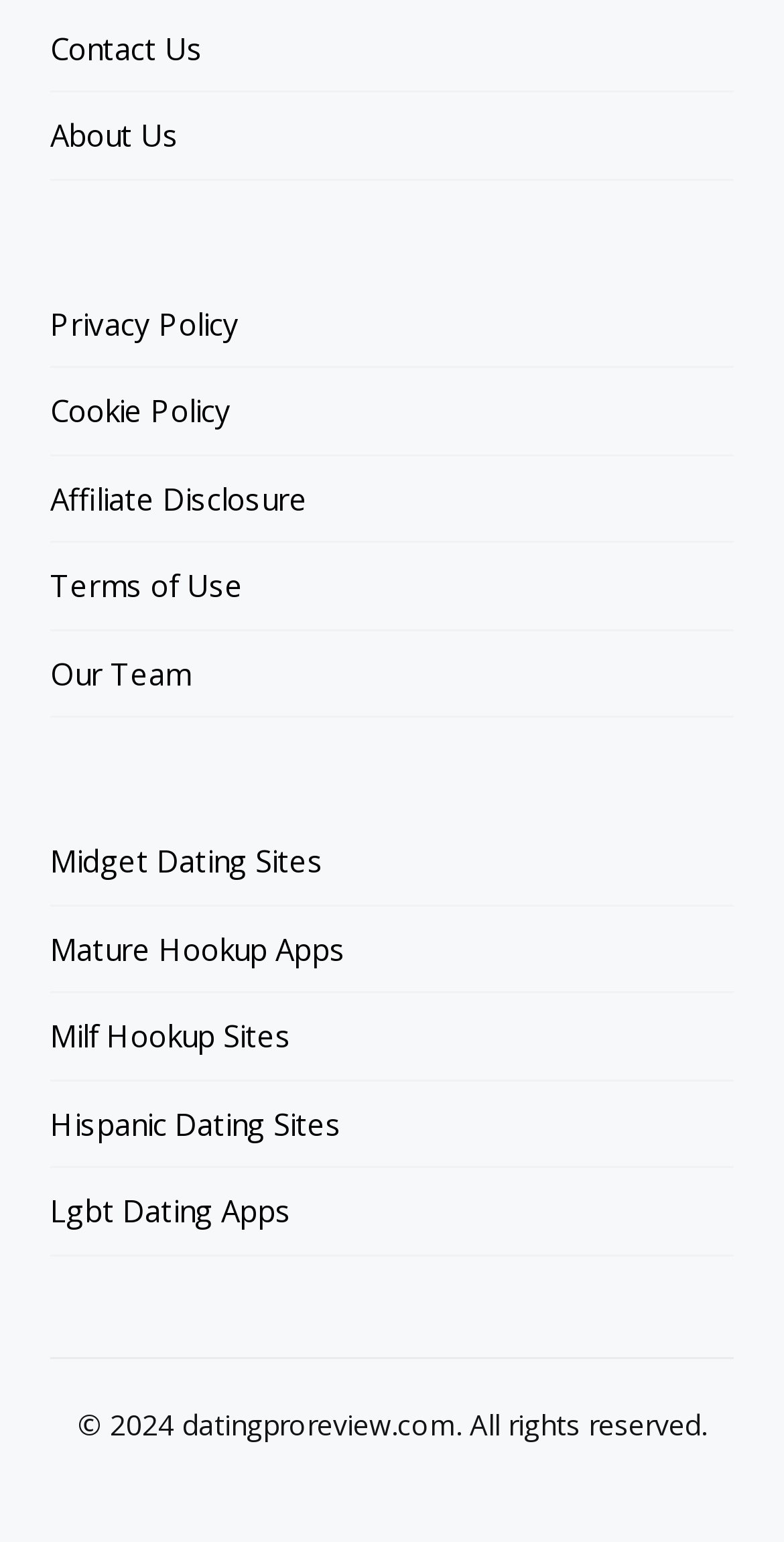Answer the following query concisely with a single word or phrase:
What type of websites are reviewed on this page?

Dating sites